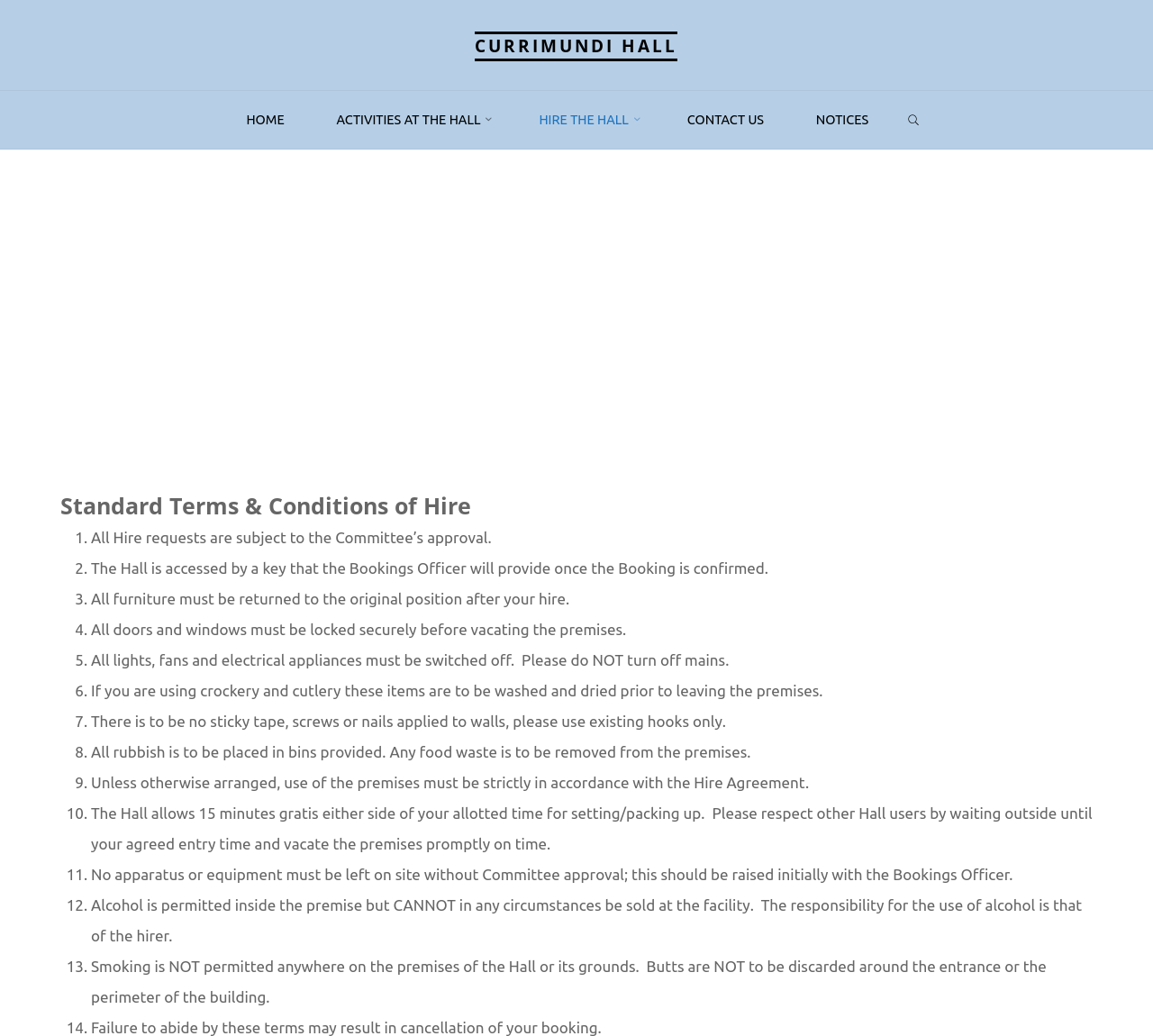Provide a thorough description of this webpage.

The webpage is about the Standard Terms and Conditions of Hire for Currimundi Hall. At the top, there is a link to "CURRIMUNDI HALL" and a navigation menu with links to "HOME", "ACTIVITIES AT THE HALL", "HIRE THE HALL", "CONTACT US", "NOTICES", and a search icon. Below the navigation menu, there is a large image of Currimundi Hall that spans the entire width of the page.

The main content of the page is a list of 13 terms and conditions, each numbered and described in a paragraph of text. The list starts with "All Hire requests are subject to the Committee’s approval" and ends with "Failure to abide by these terms may result in cancellation of your booking." The terms and conditions cover various aspects of hiring the hall, such as access, furniture, cleaning, and rules for using the premises.

The text is organized in a clear and readable format, with each term and condition listed in a separate paragraph. The paragraphs are arranged in a single column that spans the majority of the page, with the image of Currimundi Hall at the top and the navigation menu above it.